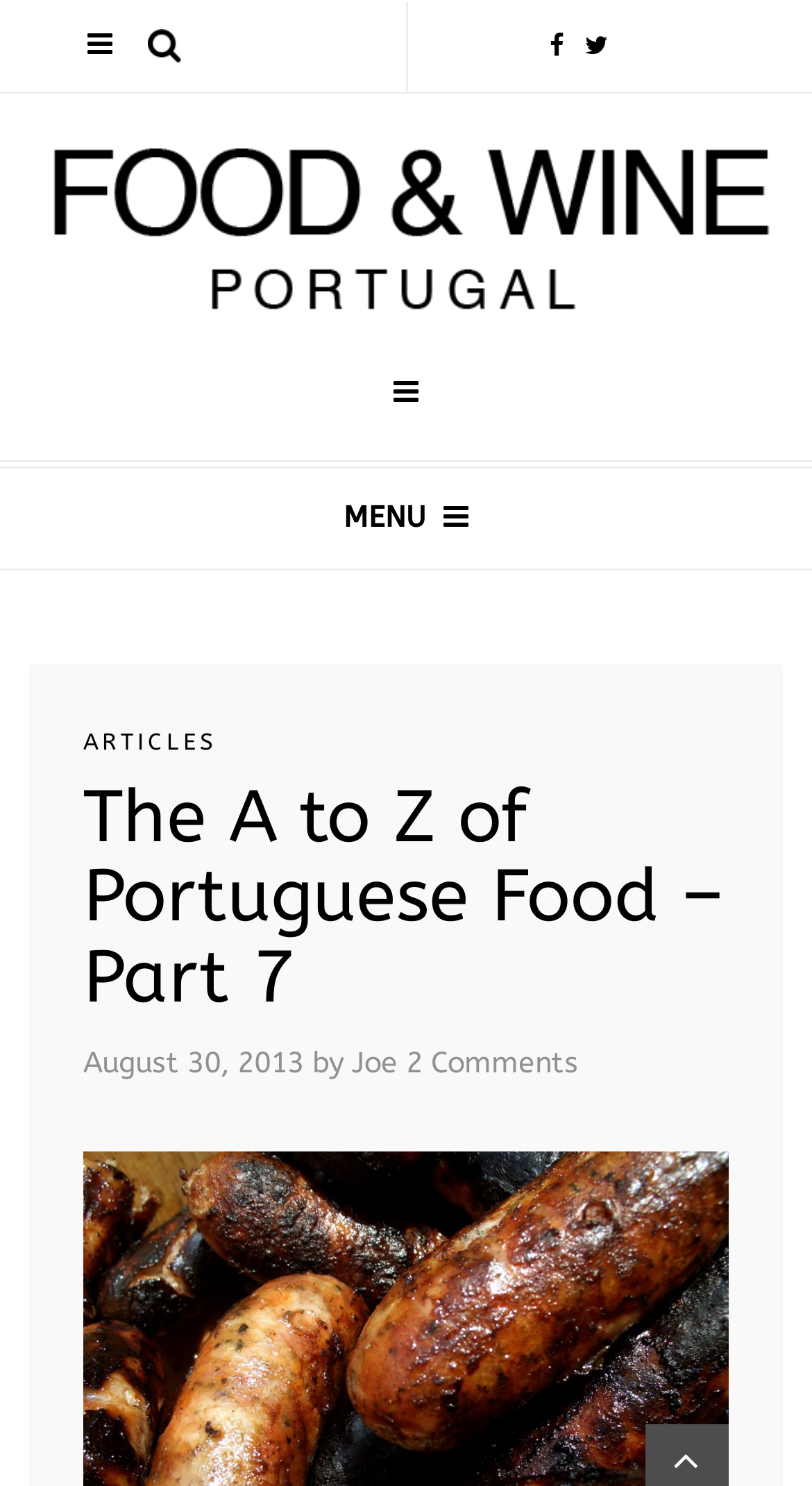Bounding box coordinates are specified in the format (top-left x, top-left y, bottom-right x, bottom-right y). All values are floating point numbers bounded between 0 and 1. Please provide the bounding box coordinate of the region this sentence describes: 2 Comments

[0.5, 0.704, 0.713, 0.728]